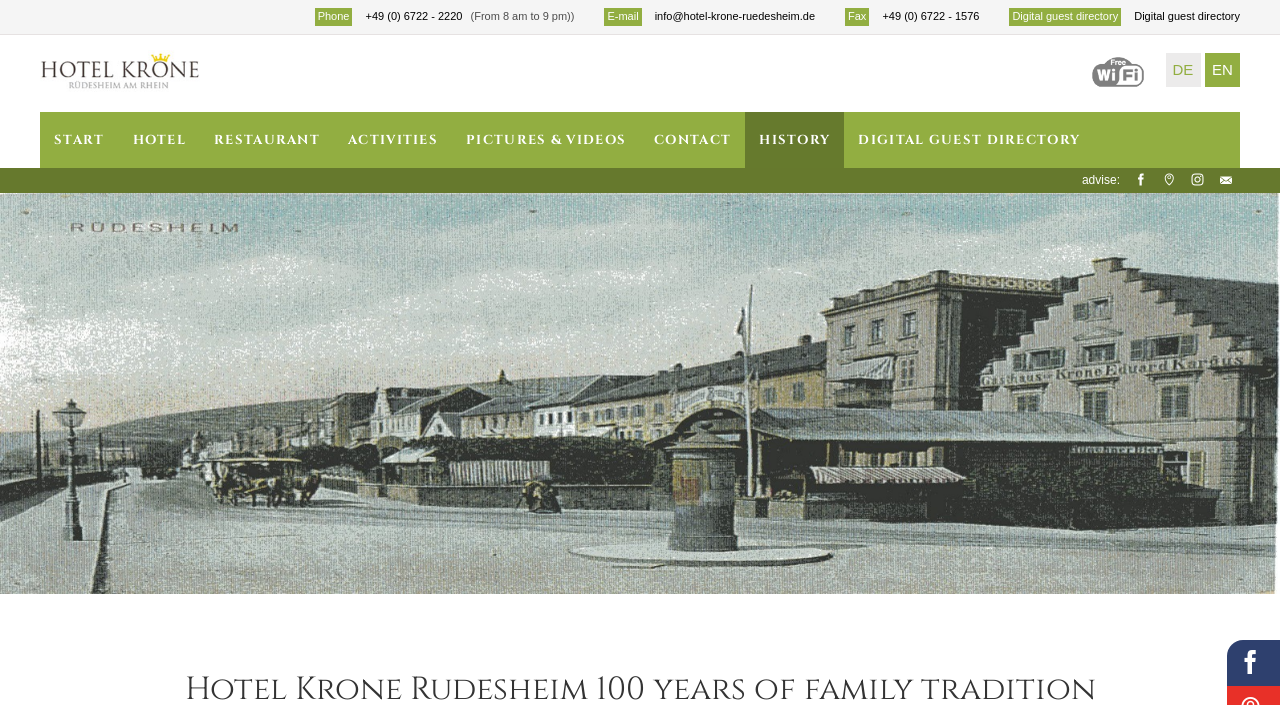Detail the features and information presented on the webpage.

The webpage is about Hotel Krone Rüdesheim, and it appears to be the hotel's history page. At the top, there is a horizontal menu bar with a language selection option. Below the menu bar, there is a logo of the hotel, which is an image, accompanied by a link to the hotel's main page.

On the top-right corner, there is a section with the hotel's contact information, including phone number, email, and fax. Each contact method is accompanied by a link. Next to the contact information, there is a link to the digital guest directory.

Below the contact information, there is a navigation menu with links to different sections of the website, including START, HOTEL, RESTAURANT, ACTIVITIES, PICTURES & VIDEOS, and CONTACT. The HISTORY link is highlighted, indicating that the user is currently on this page.

On the left side of the page, there is a large image that spans most of the page's height. The image is not described, but it likely relates to the hotel's history.

At the bottom of the page, there are several social media links, represented by icons, and a link to send an email. There is also a figure with no description, which might be an image or a graphic element. Finally, there is a link to skip navigation at the top of the page.